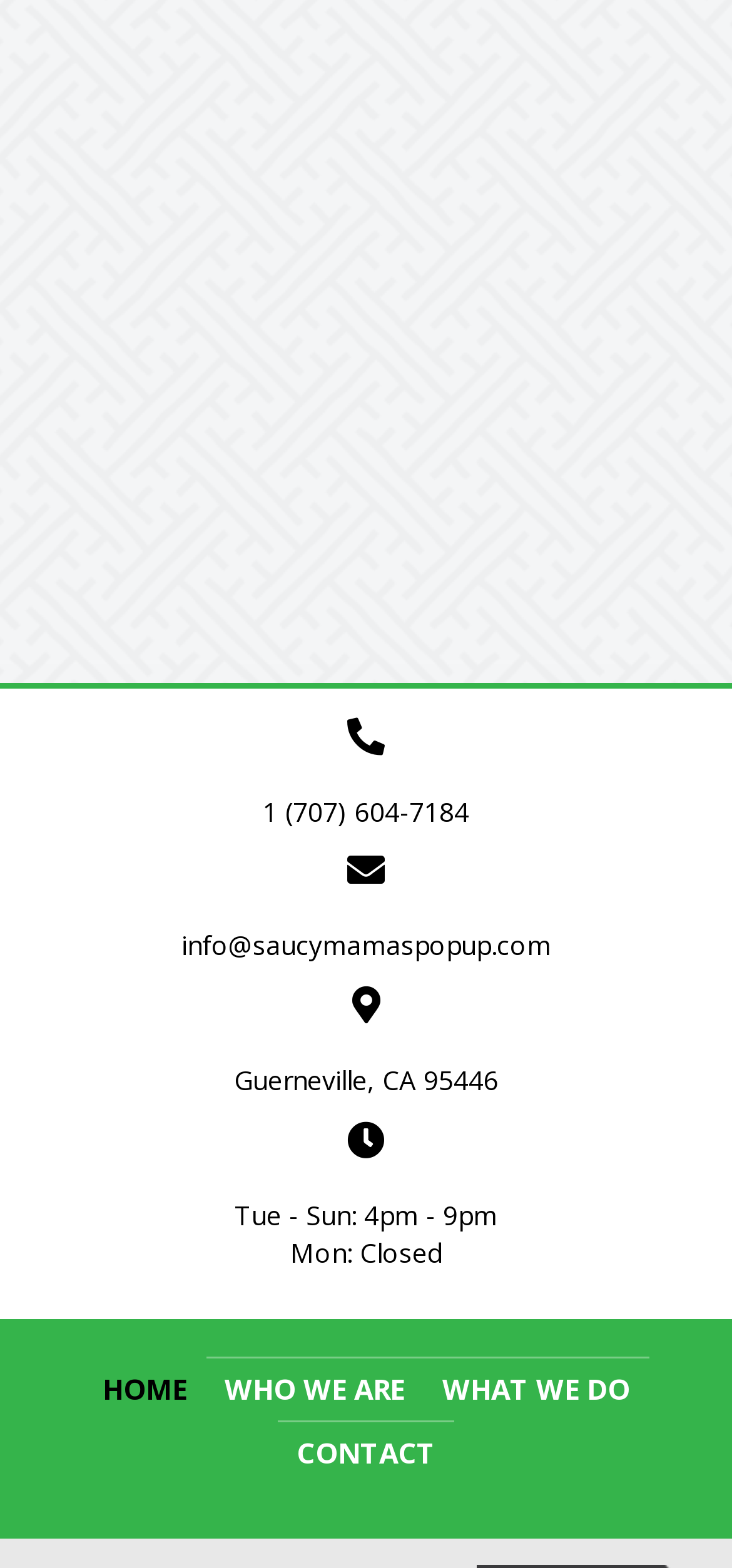From the screenshot, find the bounding box of the UI element matching this description: "1 (707) 604-7184". Supply the bounding box coordinates in the form [left, top, right, bottom], each a float between 0 and 1.

[0.359, 0.506, 0.641, 0.529]